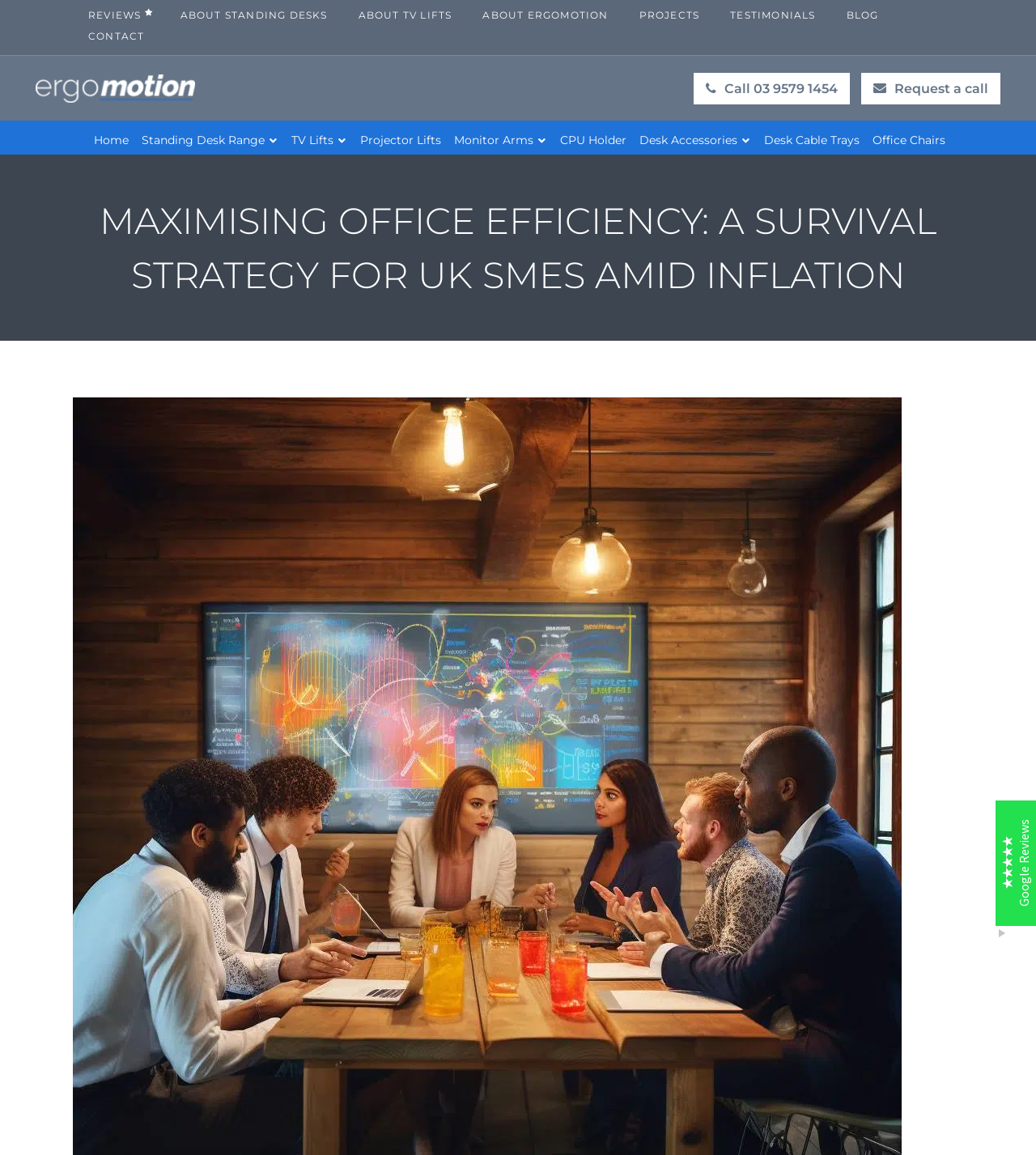Extract the bounding box of the UI element described as: "Call 03 9579 1454".

[0.67, 0.063, 0.82, 0.09]